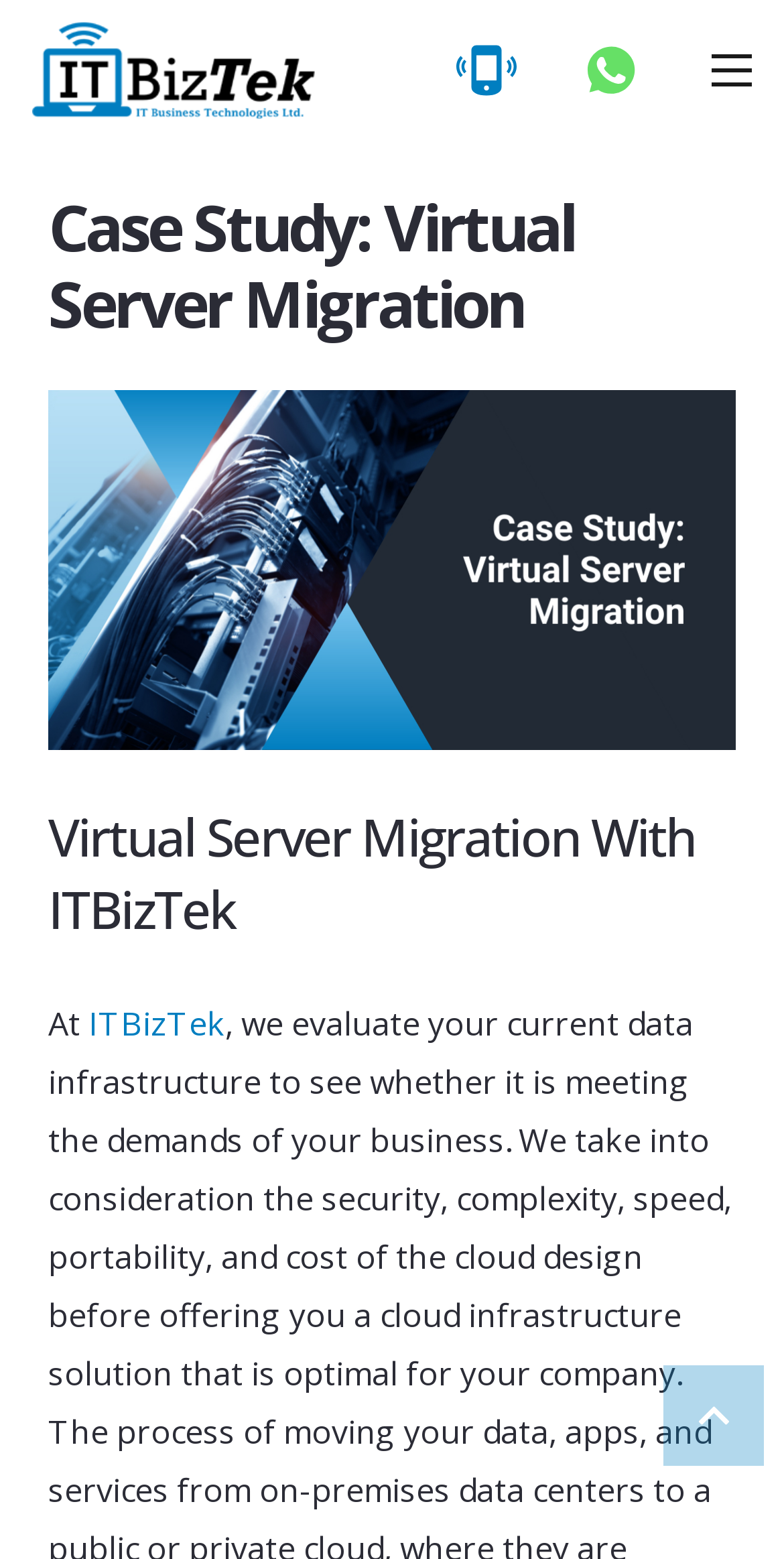Using the element description: "ABOUT US", determine the bounding box coordinates for the specified UI element. The coordinates should be four float numbers between 0 and 1, [left, top, right, bottom].

None